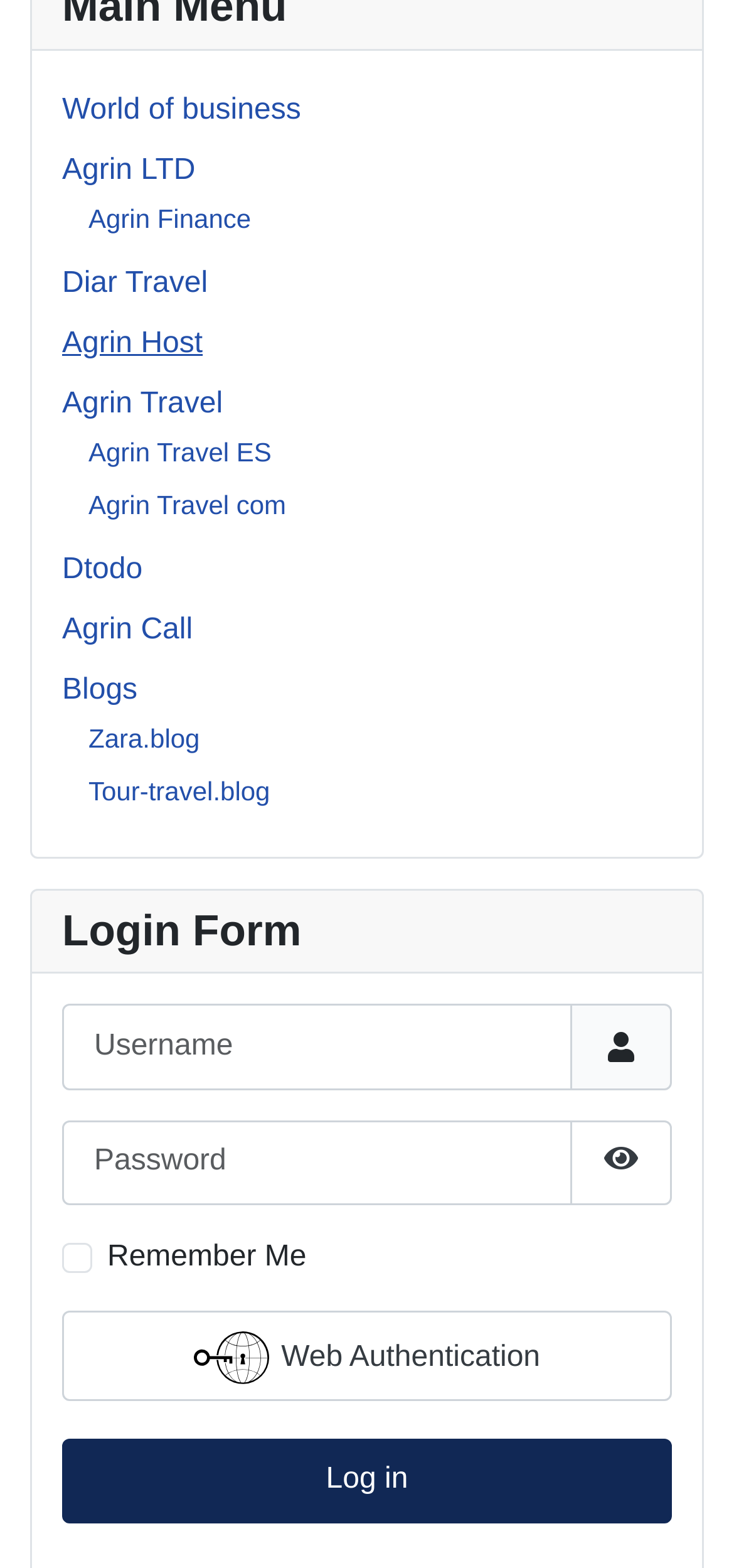Provide a brief response to the question using a single word or phrase: 
How many login form fields are there?

2